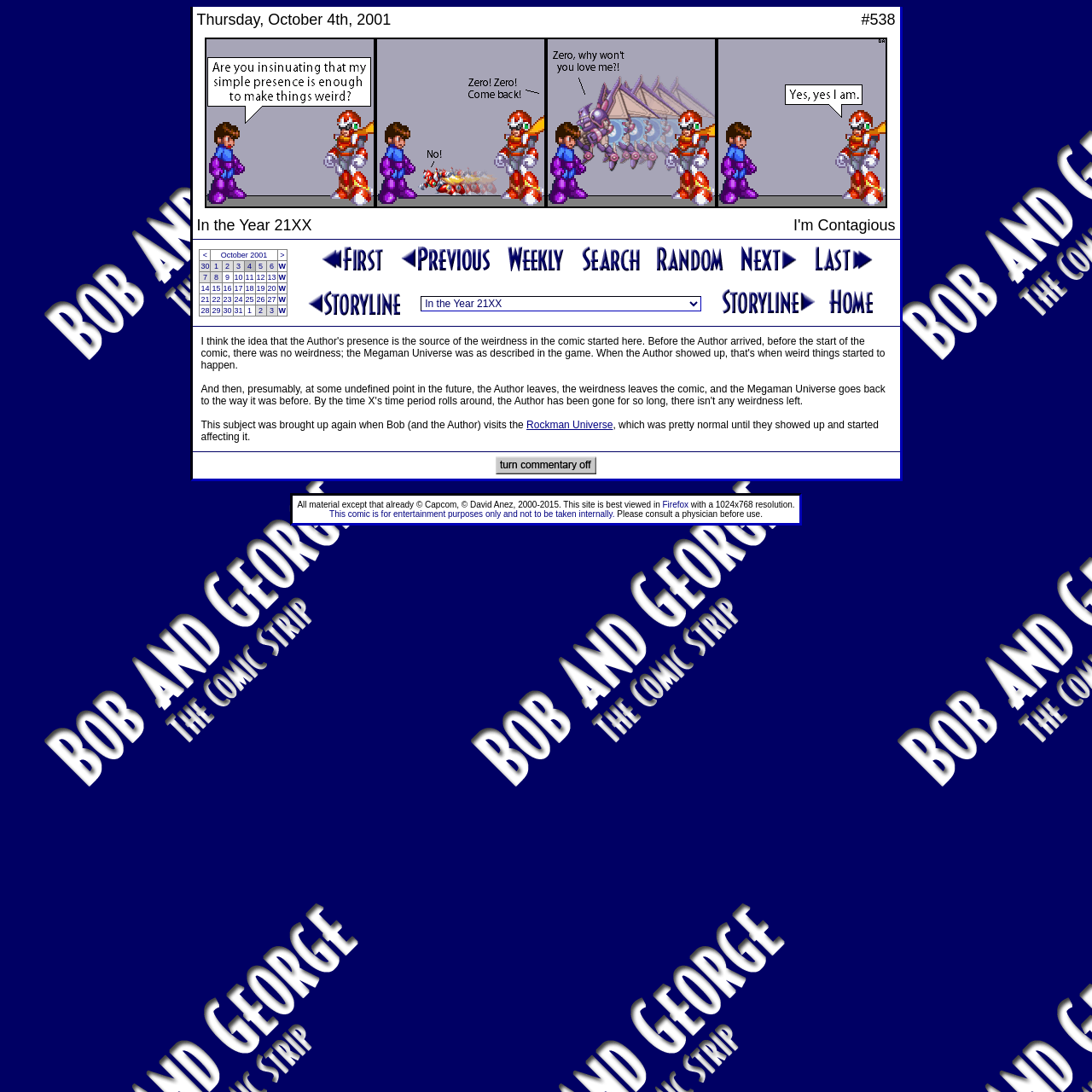Identify the bounding box coordinates of the clickable region required to complete the instruction: "Click on October 2001". The coordinates should be given as four float numbers within the range of 0 and 1, i.e., [left, top, right, bottom].

[0.202, 0.23, 0.245, 0.238]